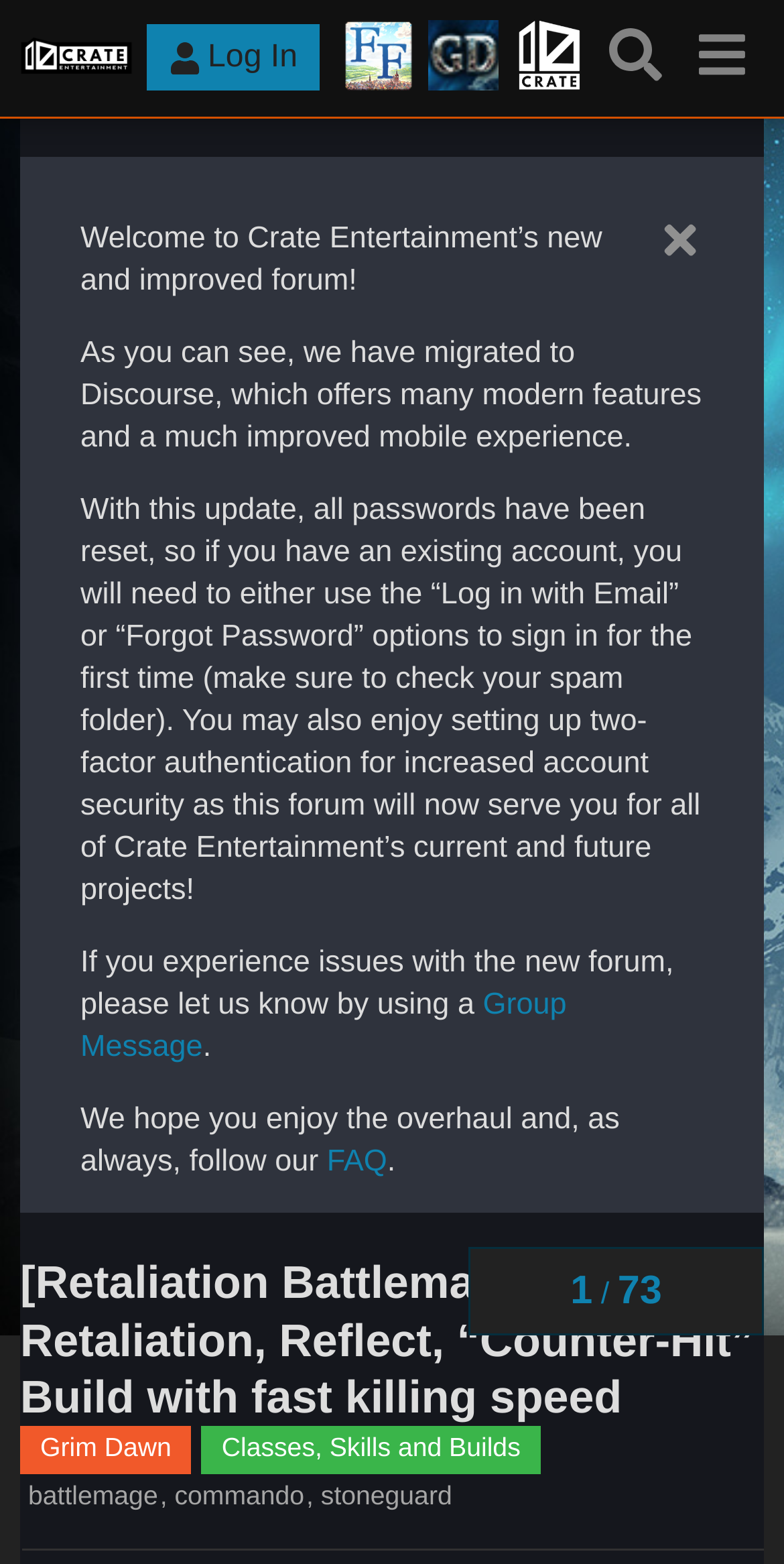What is the topic of the discussion?
Look at the image and provide a detailed response to the question.

The topic of the discussion can be found in the heading of the webpage, which says '[Retaliation Battlemage] Avenger - Retaliation, Reflect, “Counter-Hit” Build with fast killing speed', indicating that the discussion is about a specific build in the game Grim Dawn.